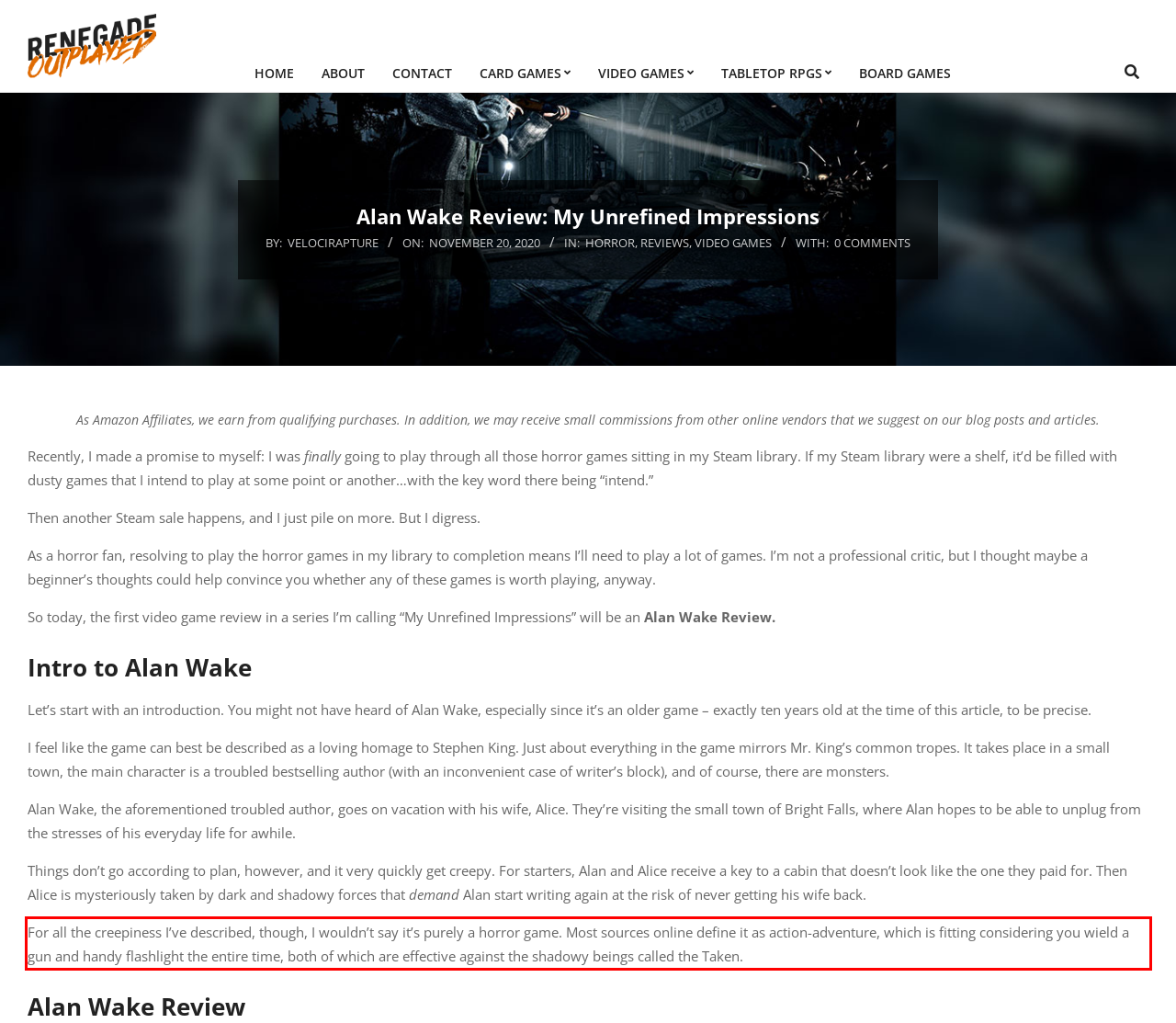You are provided with a webpage screenshot that includes a red rectangle bounding box. Extract the text content from within the bounding box using OCR.

For all the creepiness I’ve described, though, I wouldn’t say it’s purely a horror game. Most sources online define it as action-adventure, which is fitting considering you wield a gun and handy flashlight the entire time, both of which are effective against the shadowy beings called the Taken.